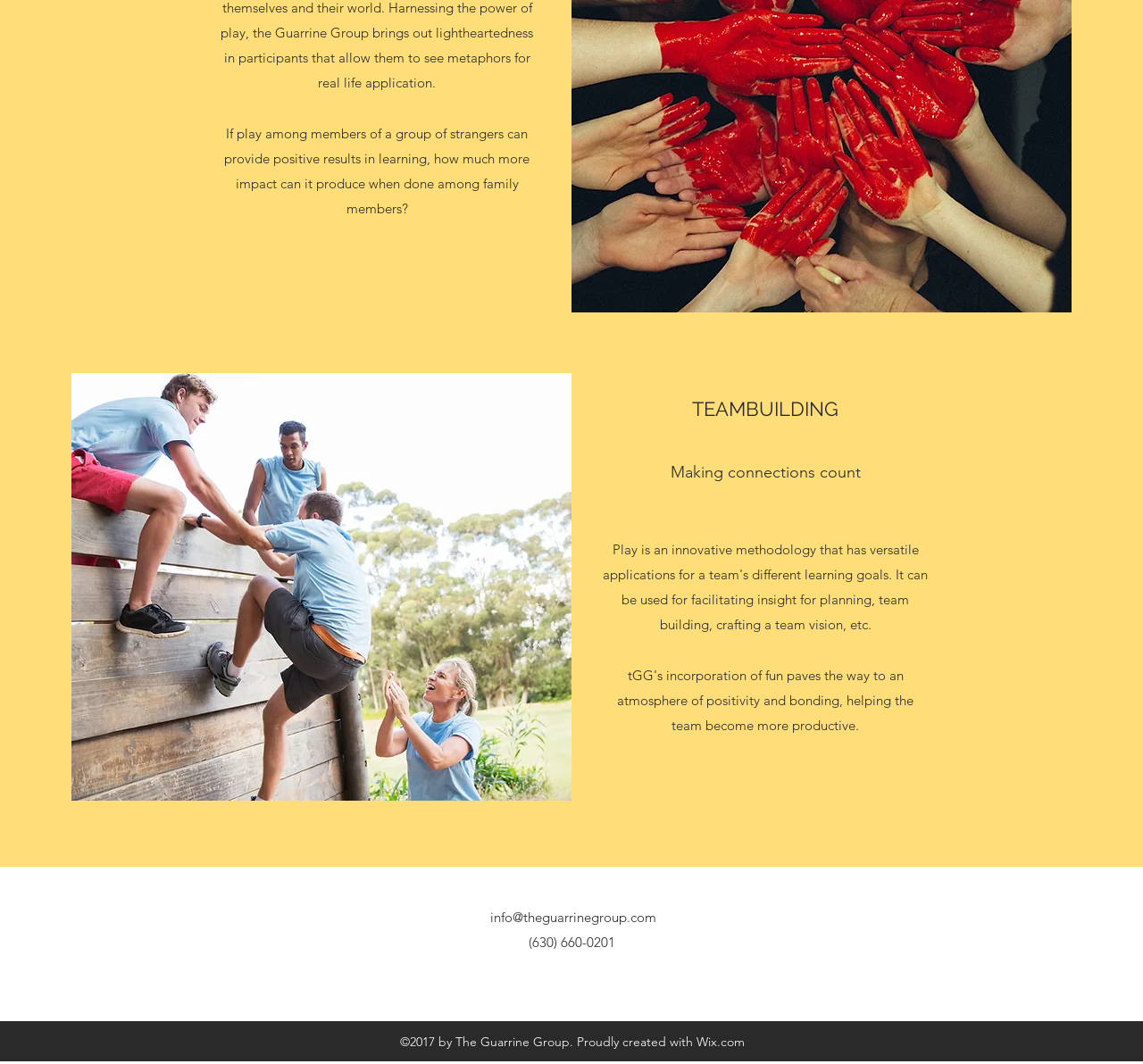What is the purpose of the webpage?
From the image, respond using a single word or phrase.

Team building